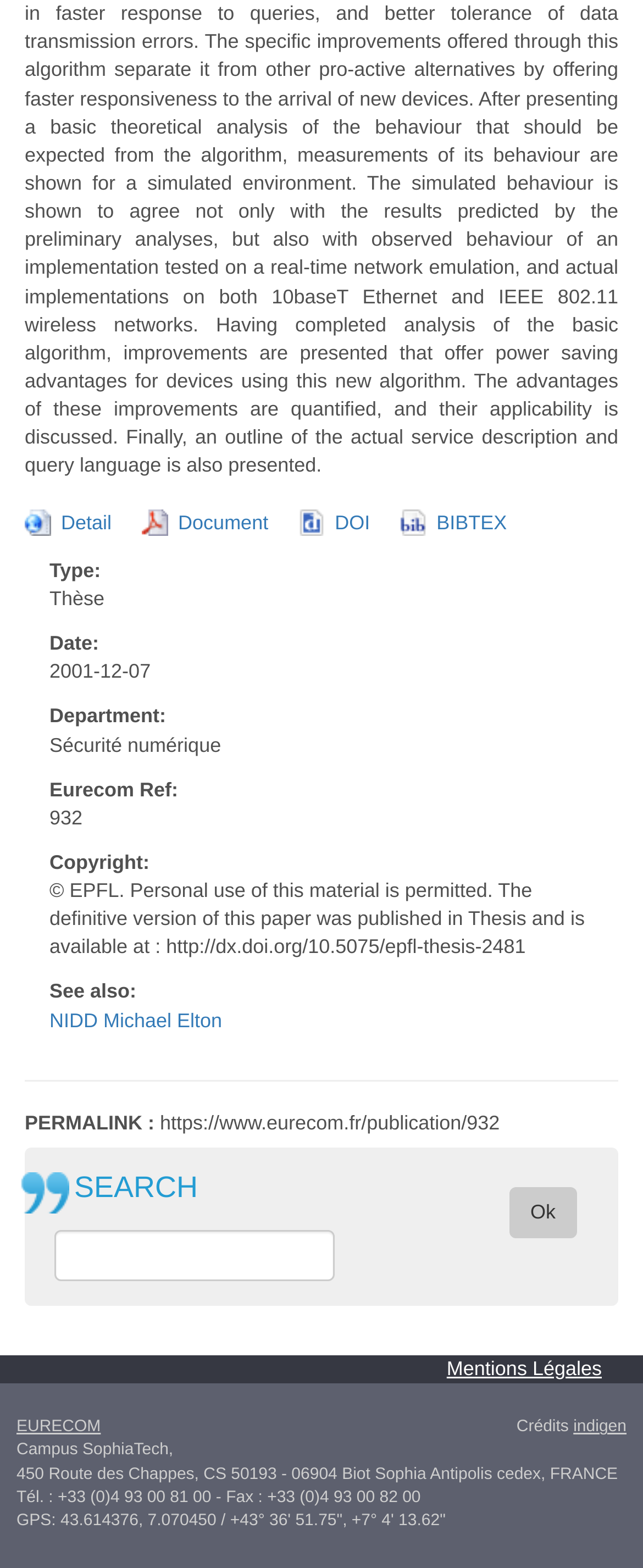Identify the bounding box coordinates for the UI element mentioned here: "Pontiac G6". Provide the coordinates as four float values between 0 and 1, i.e., [left, top, right, bottom].

None